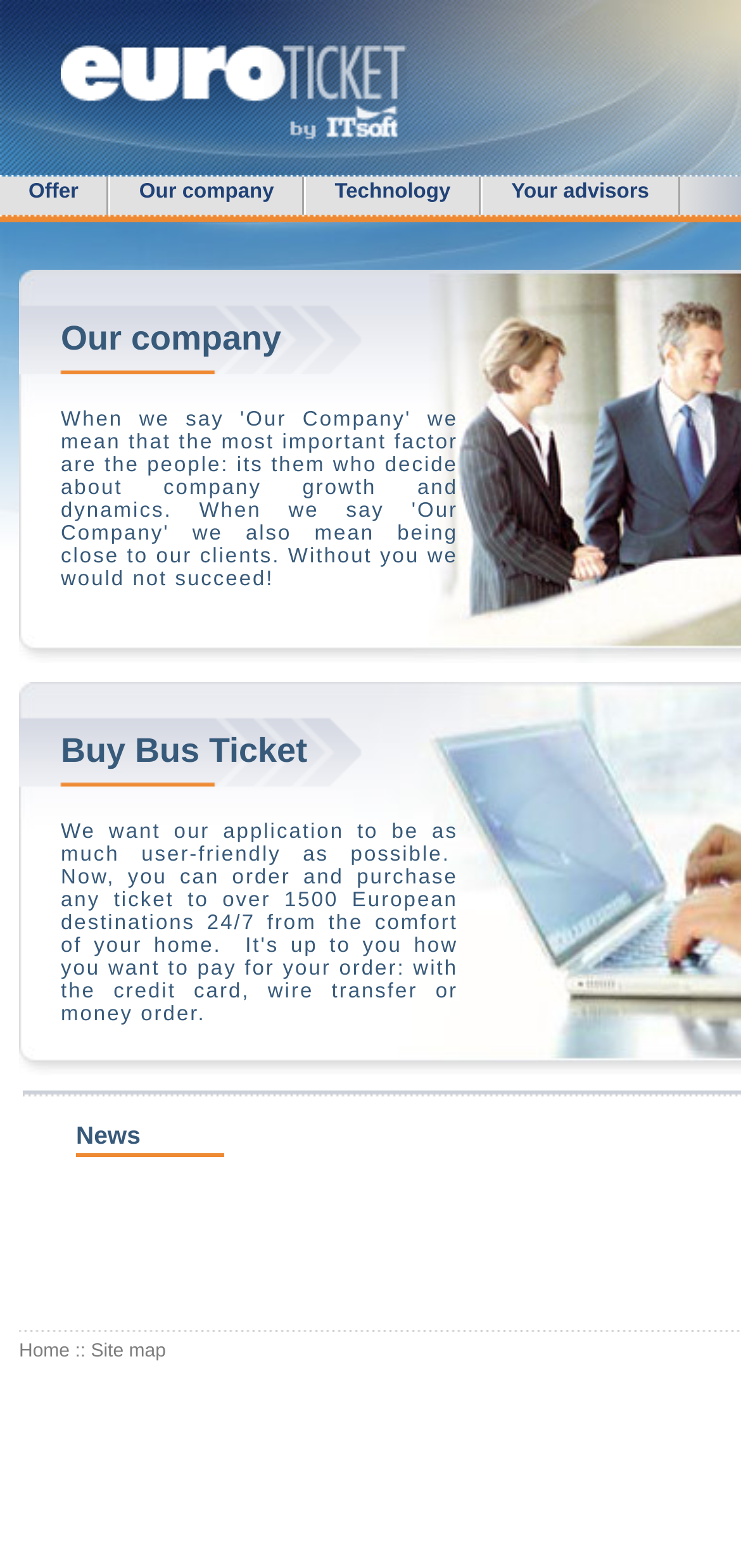Respond to the question with just a single word or phrase: 
How many links are there in the top navigation bar?

4